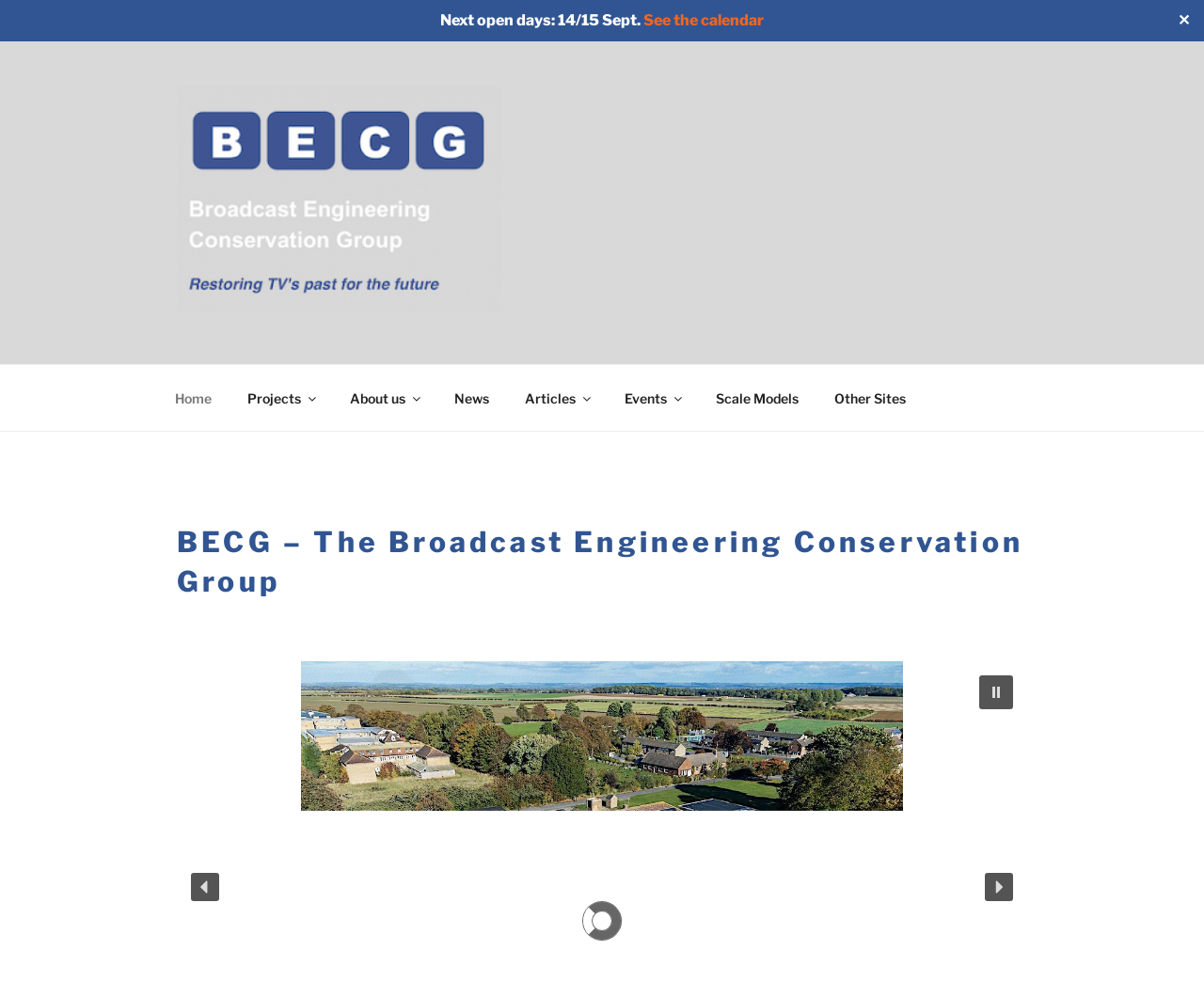Given the element description, predict the bounding box coordinates in the format (top-left x, top-left y, bottom-right x, bottom-right y), using floating point numbers between 0 and 1: See the calendar

[0.534, 0.011, 0.634, 0.03]